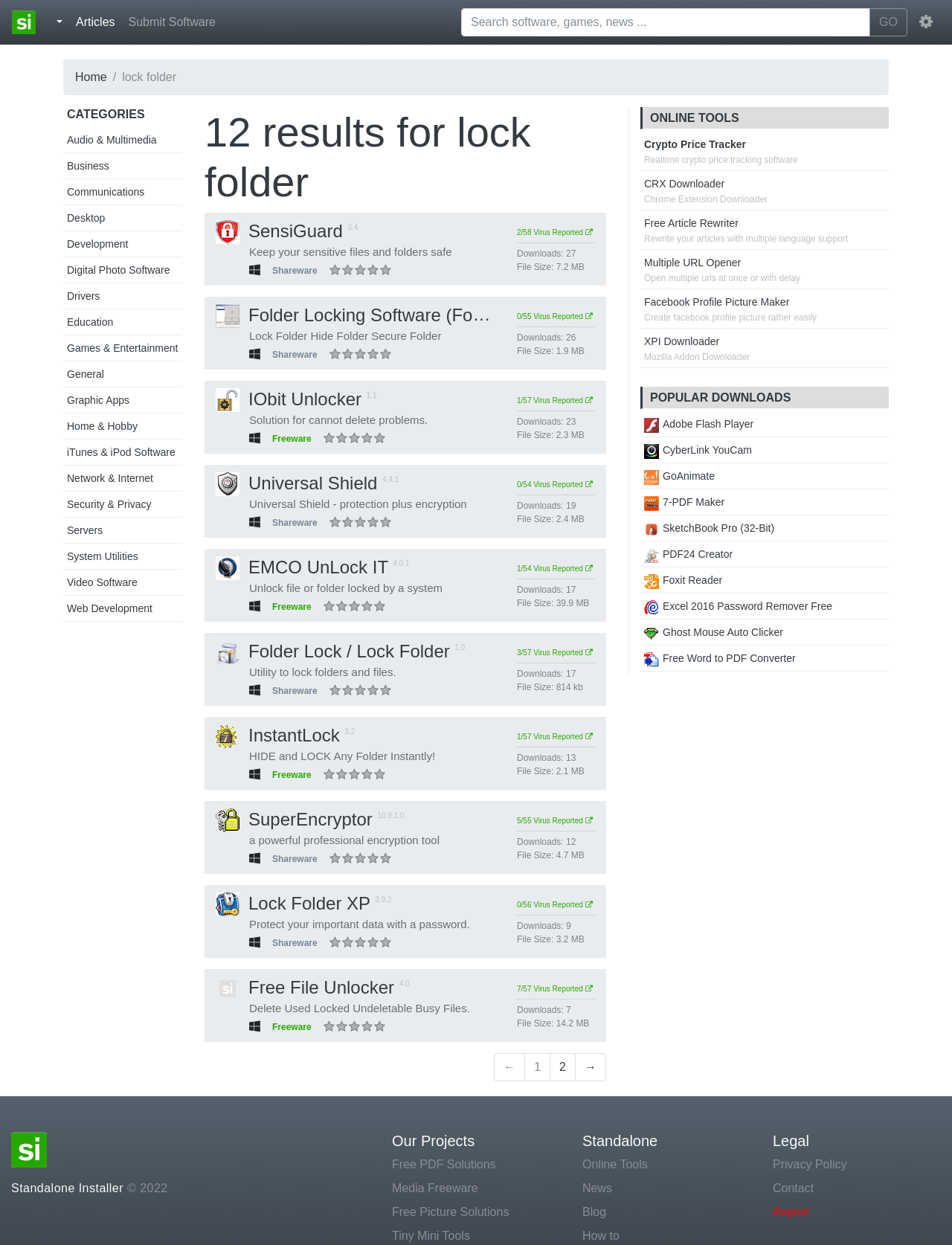Answer the question below with a single word or a brief phrase: 
What is the purpose of the software 'Universal Shield 4.4.1'?

protection plus encryption